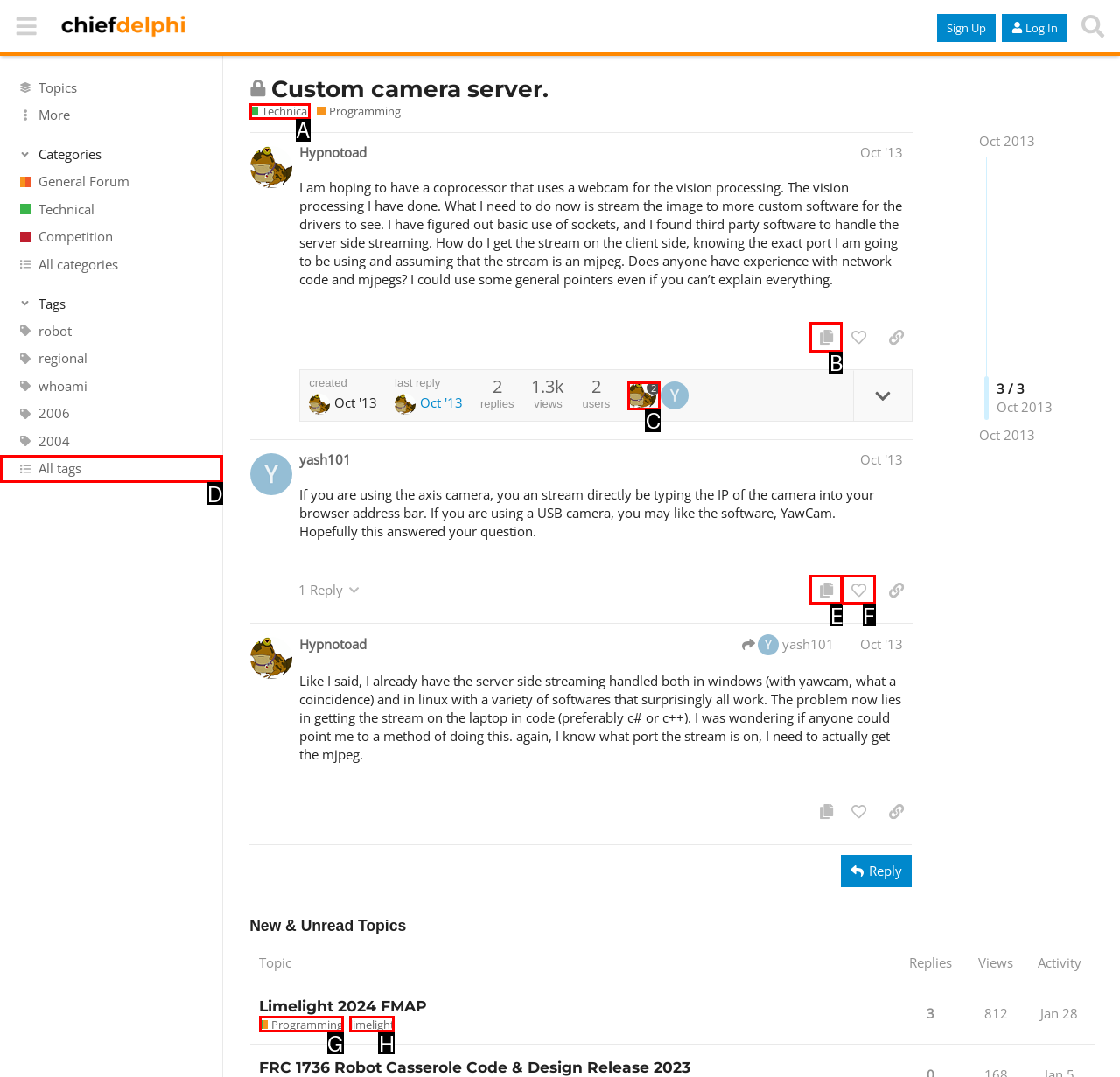Tell me which one HTML element best matches the description: limelight
Answer with the option's letter from the given choices directly.

H